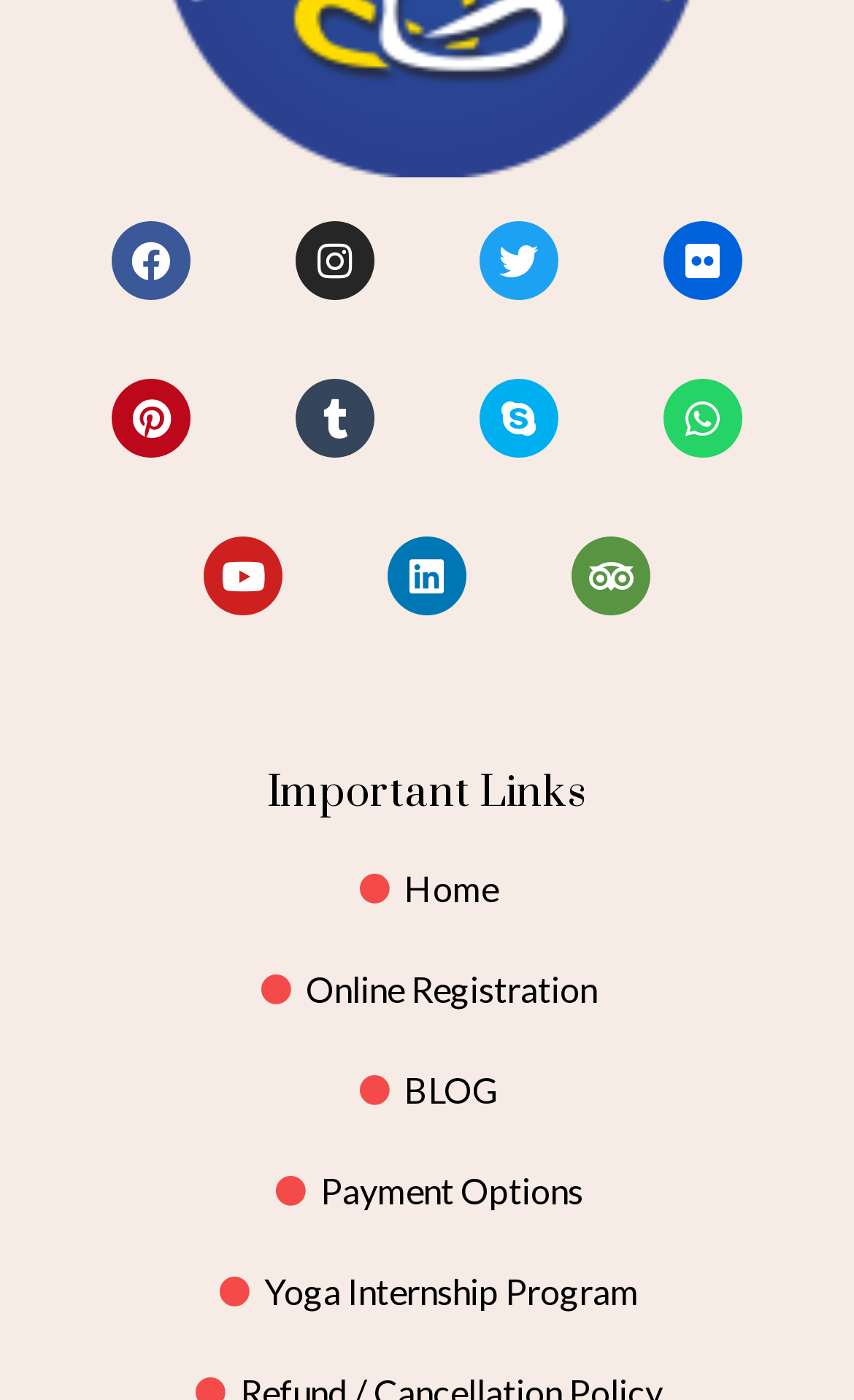What is the first link under 'Important Links'?
Please provide a single word or phrase as the answer based on the screenshot.

Home